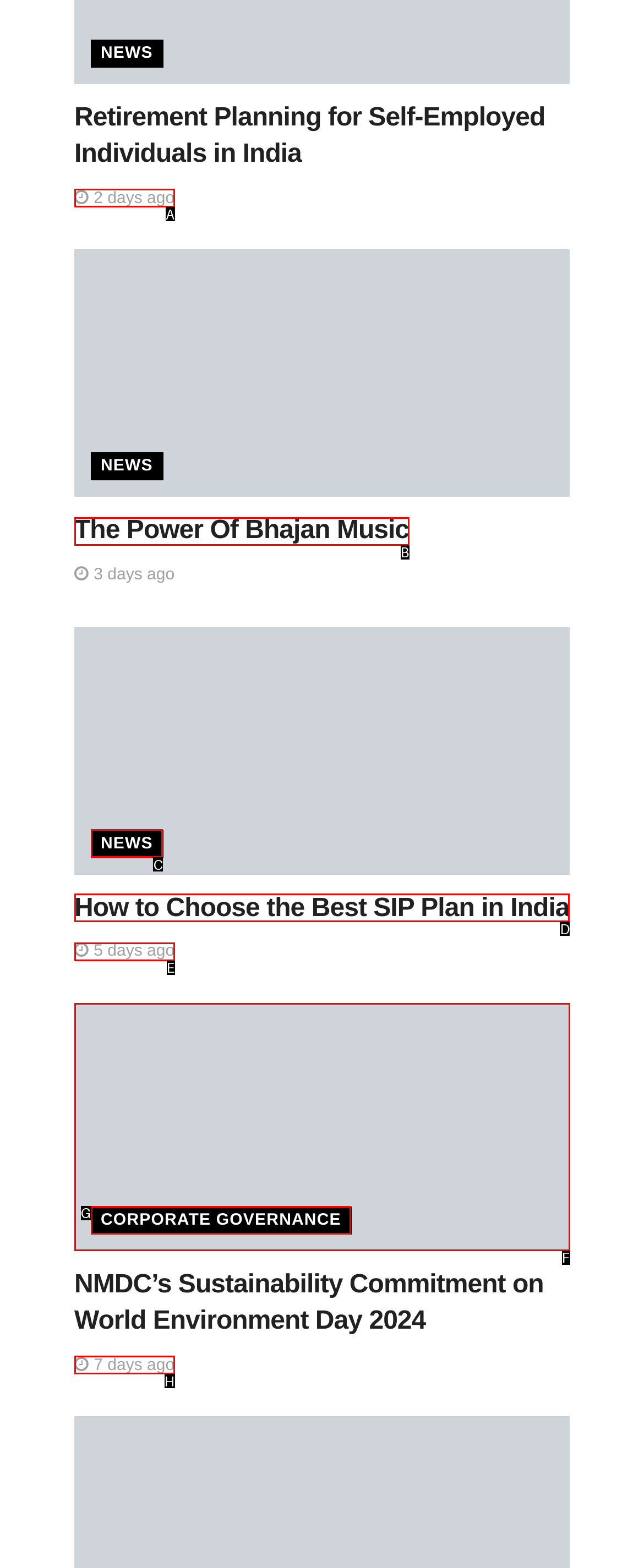Select the HTML element that matches the description: 7 days ago
Respond with the letter of the correct choice from the given options directly.

H